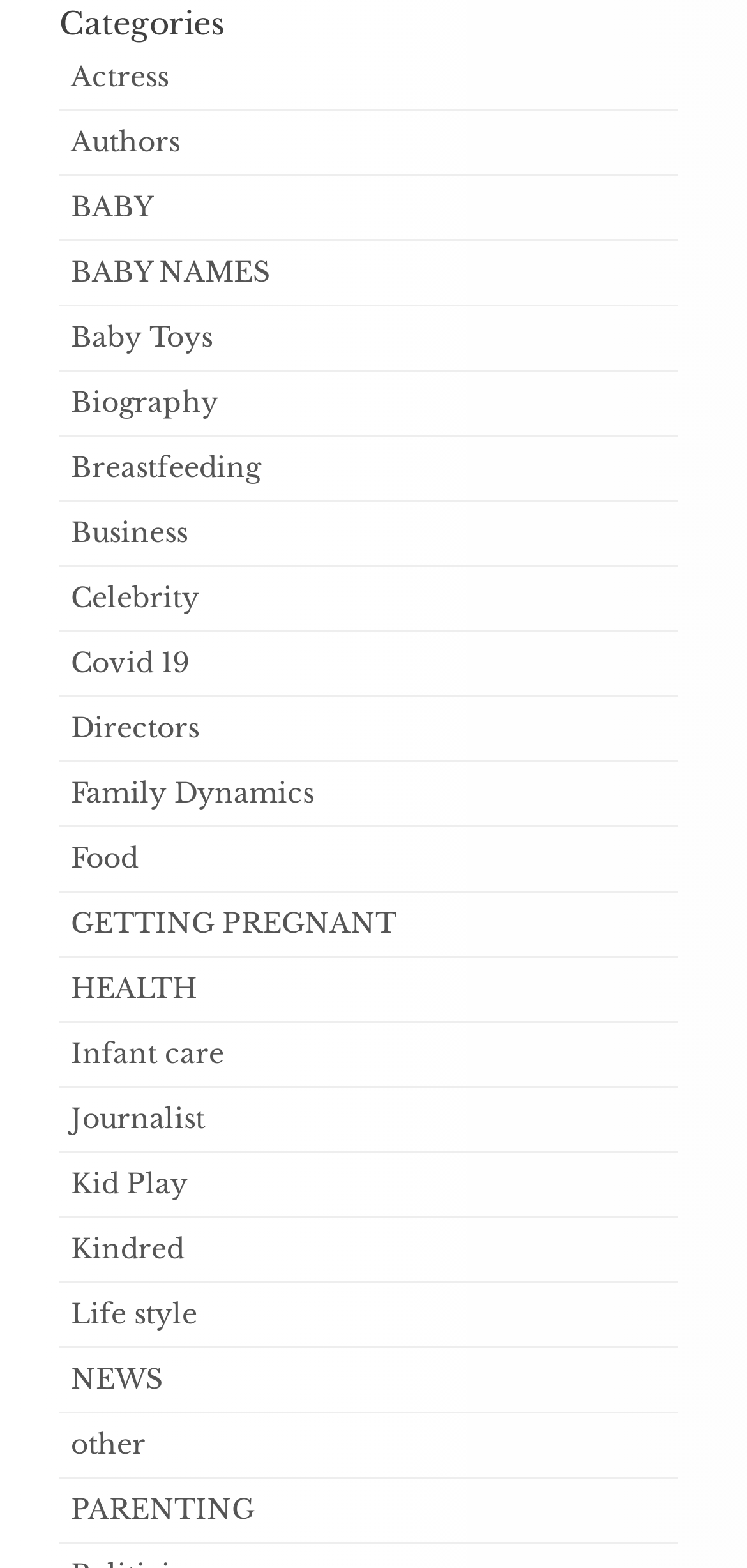Pinpoint the bounding box coordinates for the area that should be clicked to perform the following instruction: "Learn about Breastfeeding".

[0.095, 0.287, 0.349, 0.309]